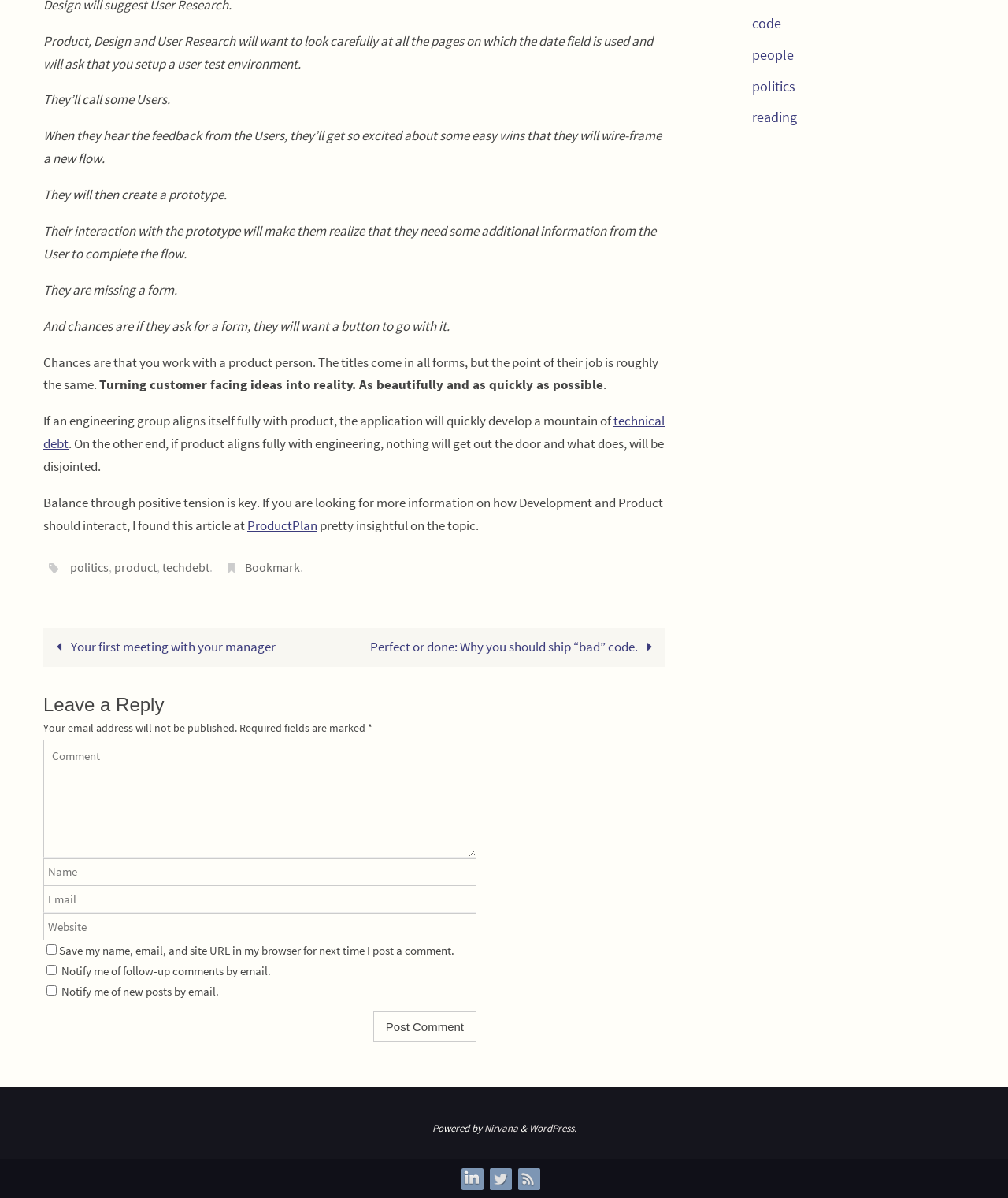Please provide a detailed answer to the question below based on the screenshot: 
What is the role of a product person?

According to the webpage, a product person's job is to turn customer-facing ideas into reality as beautifully and quickly as possible.